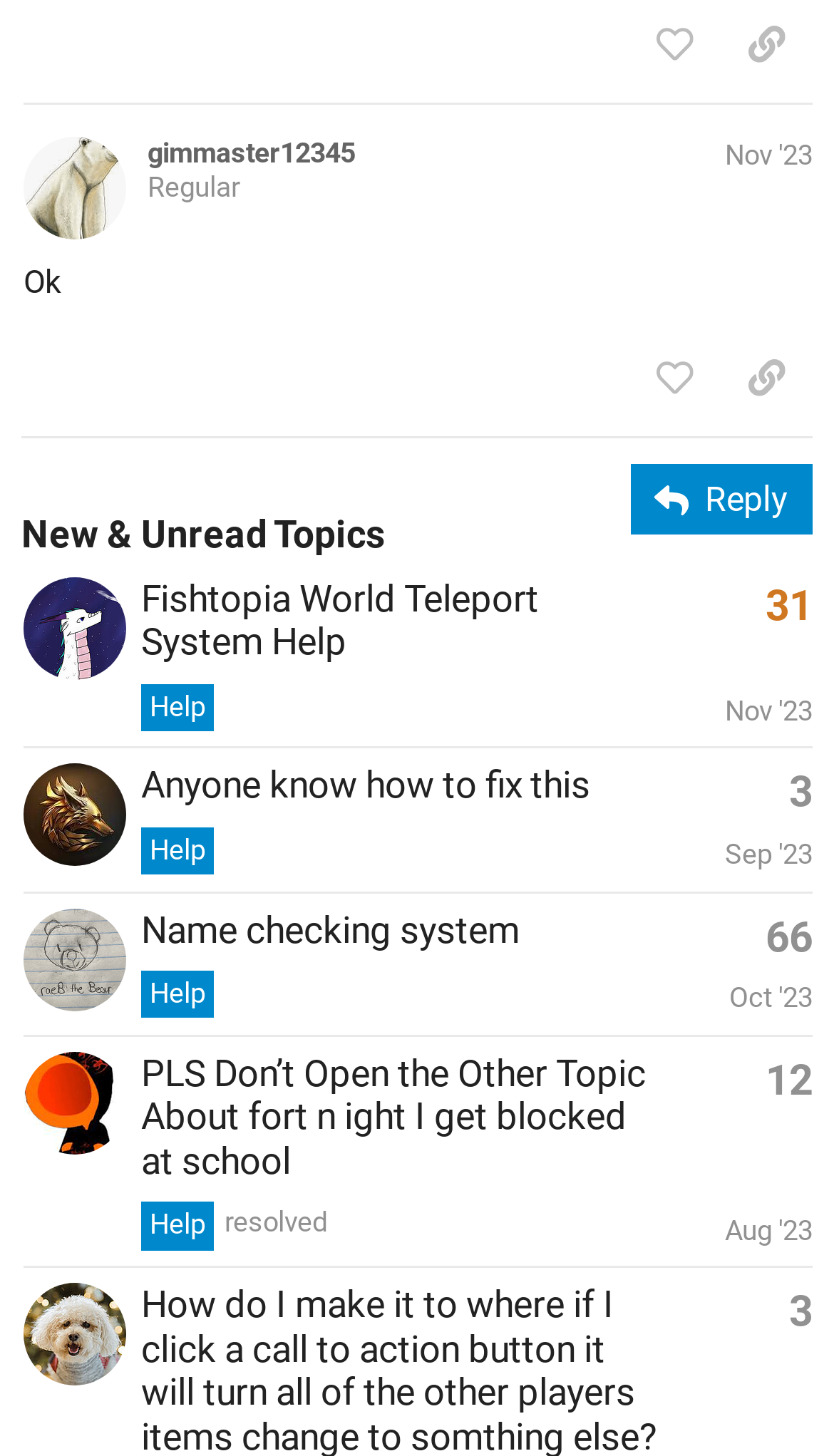Find the bounding box coordinates for the area you need to click to carry out the instruction: "Learn about 'The Iconic Design of Gucci Sneakers'". The coordinates should be four float numbers between 0 and 1, indicated as [left, top, right, bottom].

None